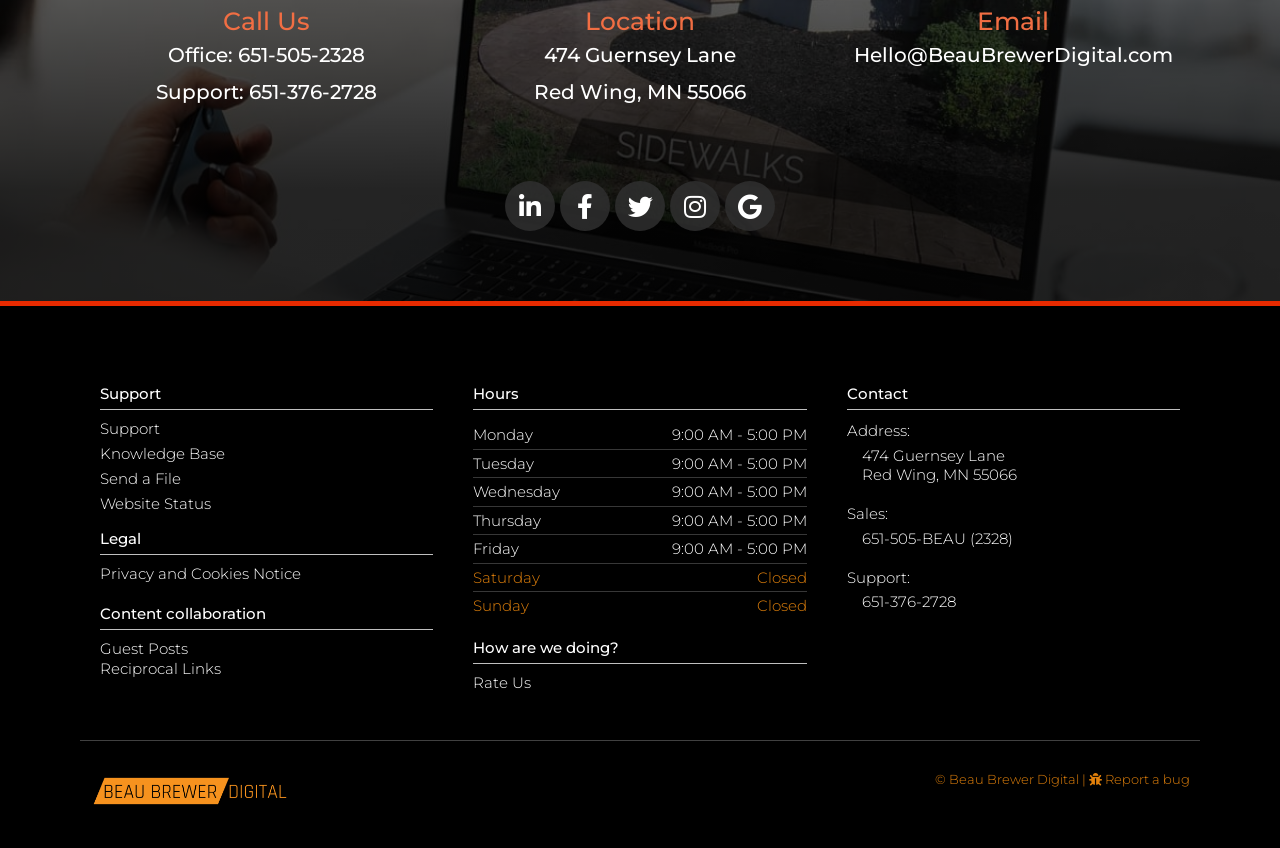Given the webpage screenshot, identify the bounding box of the UI element that matches this description: "Instagram".

[0.523, 0.214, 0.562, 0.273]